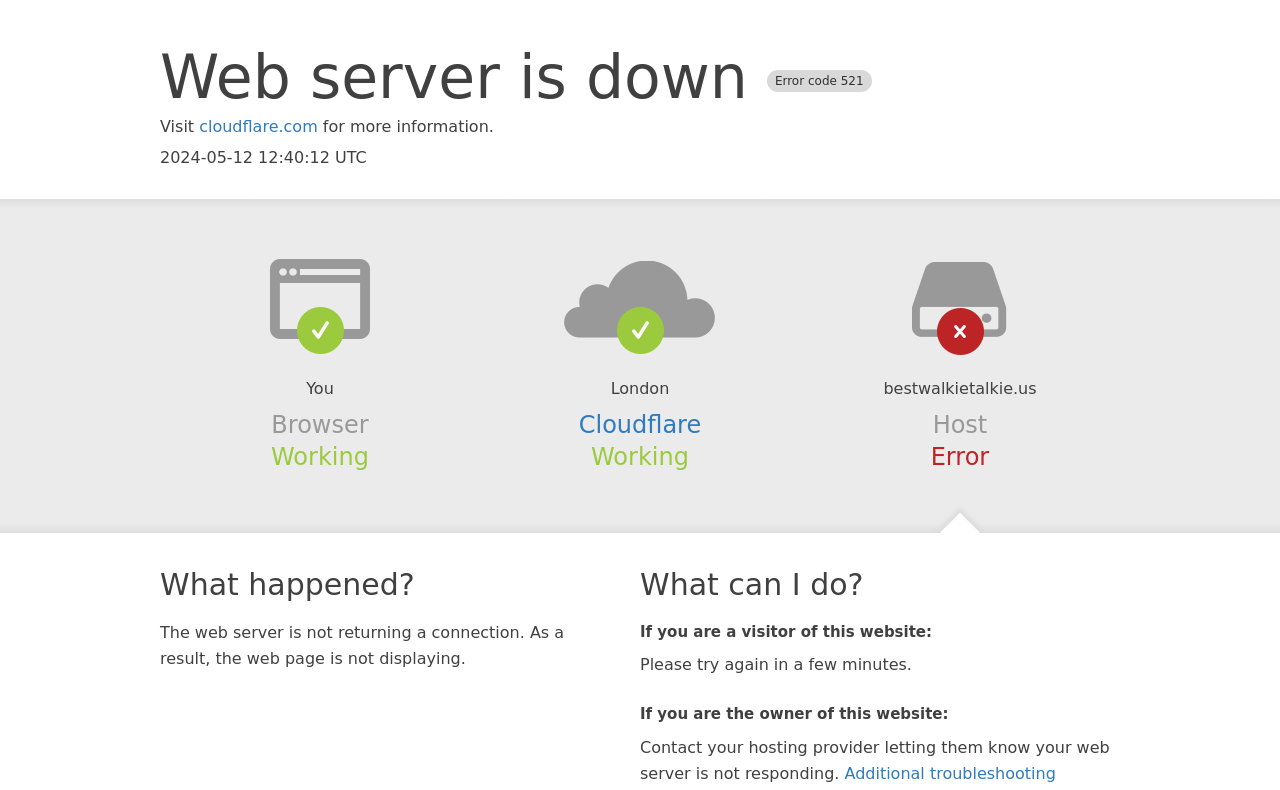What should a visitor of this website do?
Answer the question with a detailed explanation, including all necessary information.

According to the section 'What can I do?' on the webpage, if you are a visitor of this website, you should try again in a few minutes.